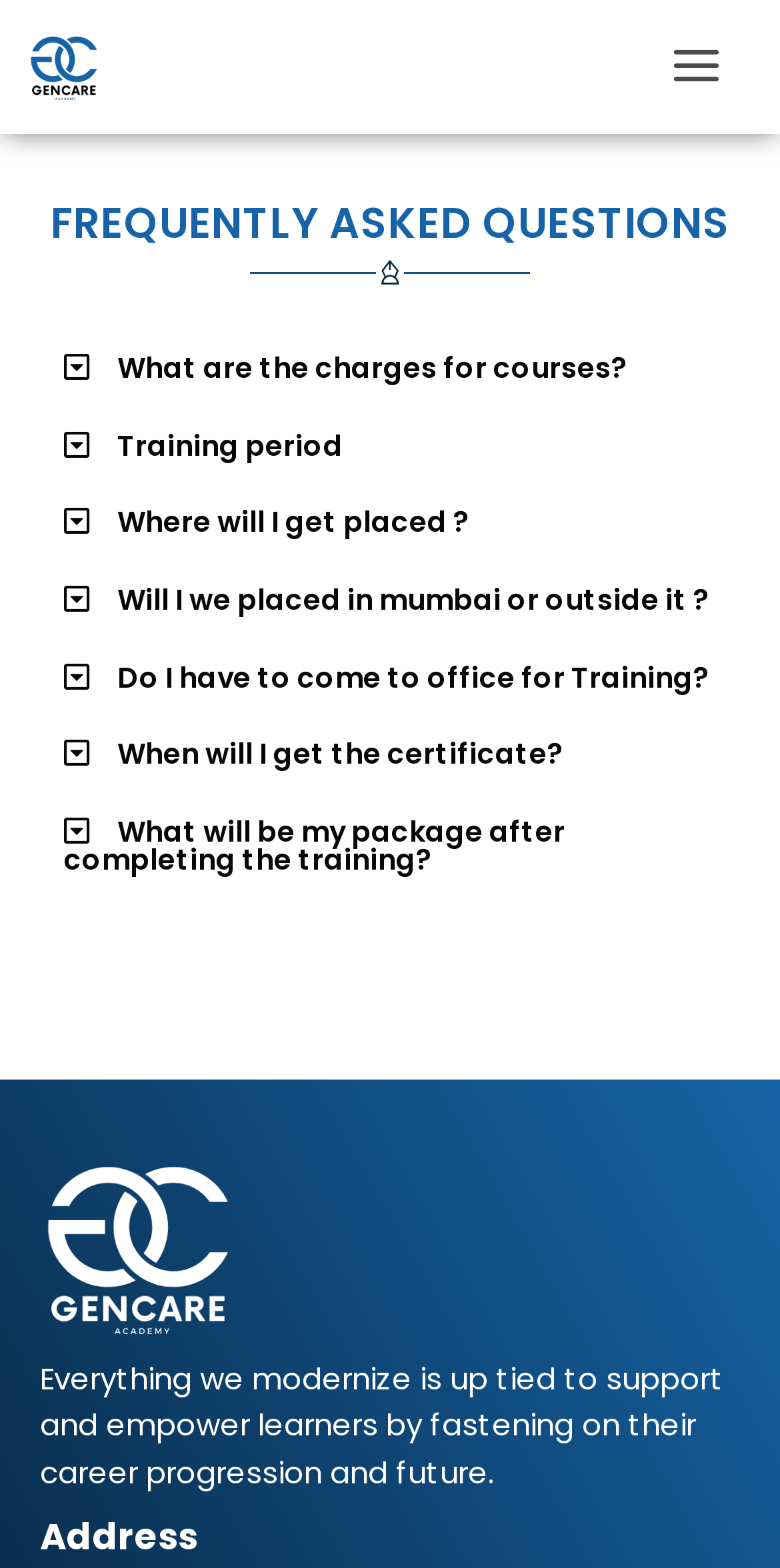What is the main topic of this webpage?
Could you please answer the question thoroughly and with as much detail as possible?

The main topic of this webpage is FAQ, which is evident from the heading 'FREQUENTLY ASKED QUESTIONS' and the presence of multiple questions and answers on the page.